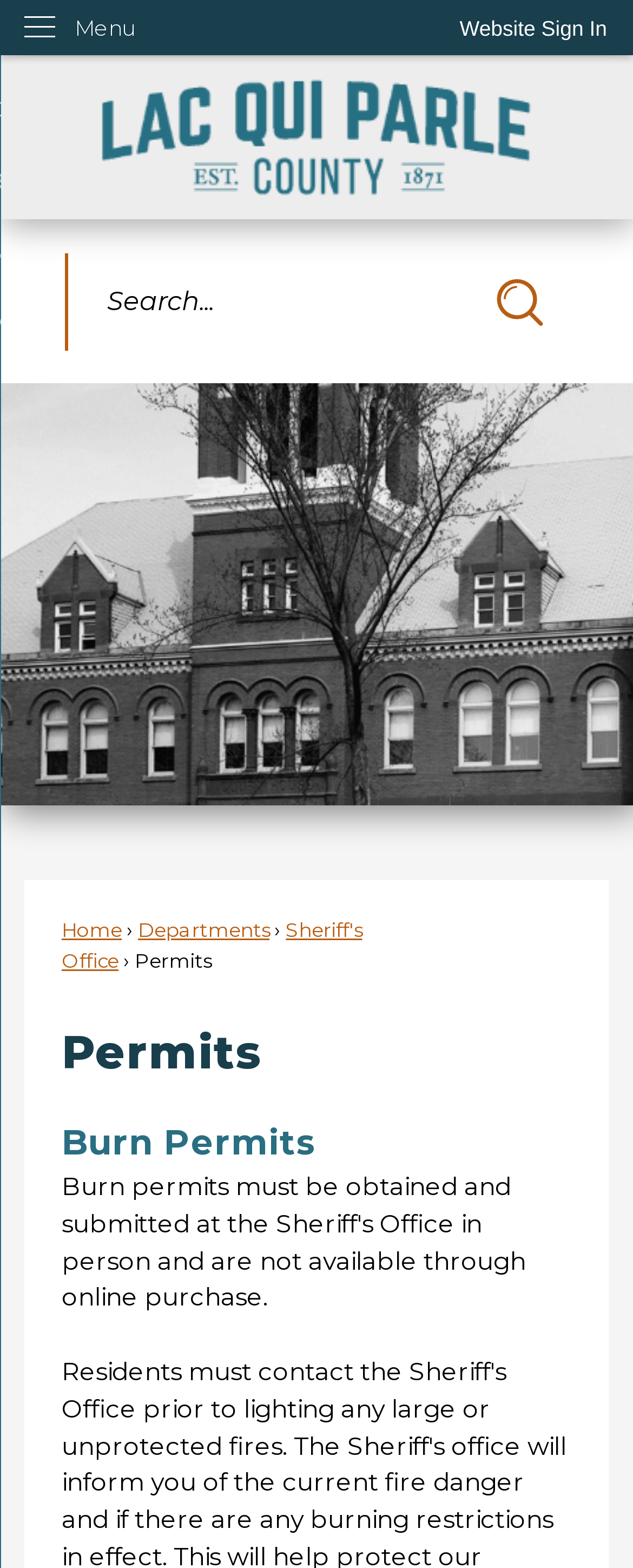Determine the bounding box coordinates of the clickable region to execute the instruction: "Sign in to the website". The coordinates should be four float numbers between 0 and 1, denoted as [left, top, right, bottom].

[0.685, 0.0, 1.0, 0.036]